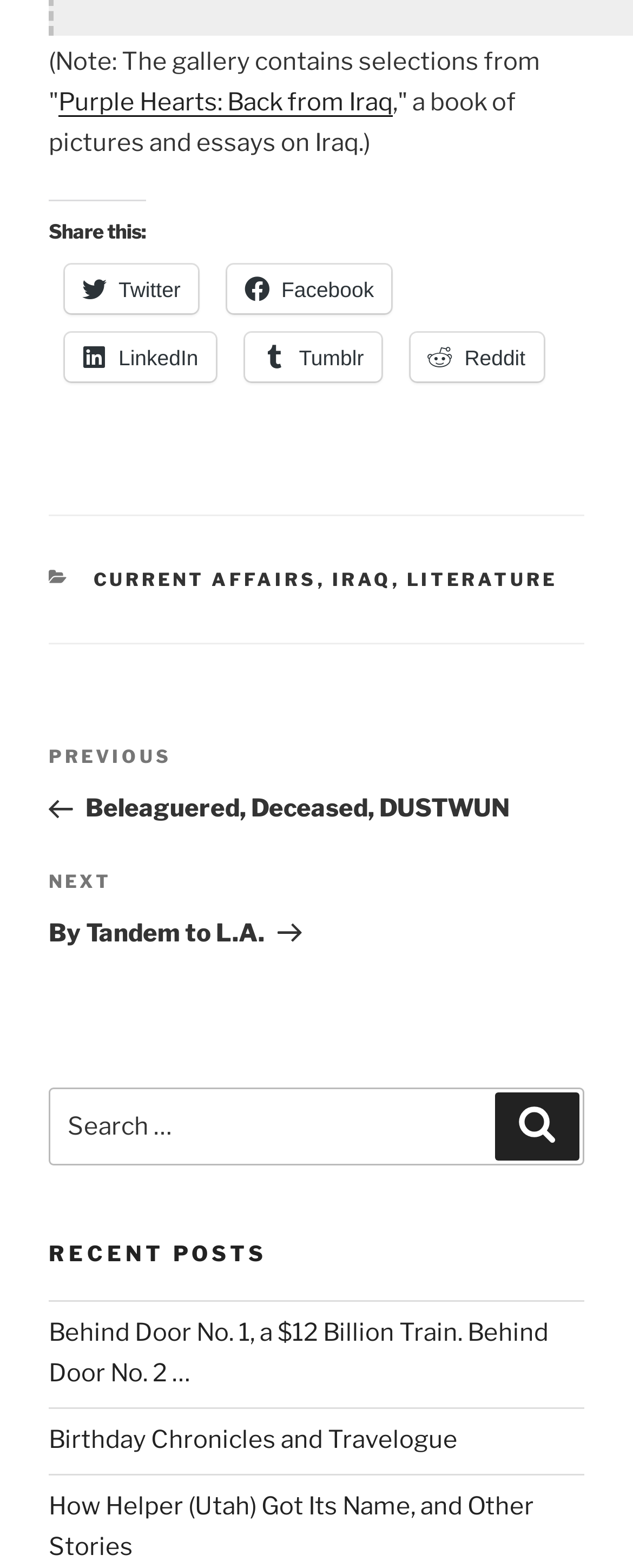Identify the bounding box coordinates of the region that should be clicked to execute the following instruction: "Go to previous post".

[0.077, 0.473, 0.923, 0.525]